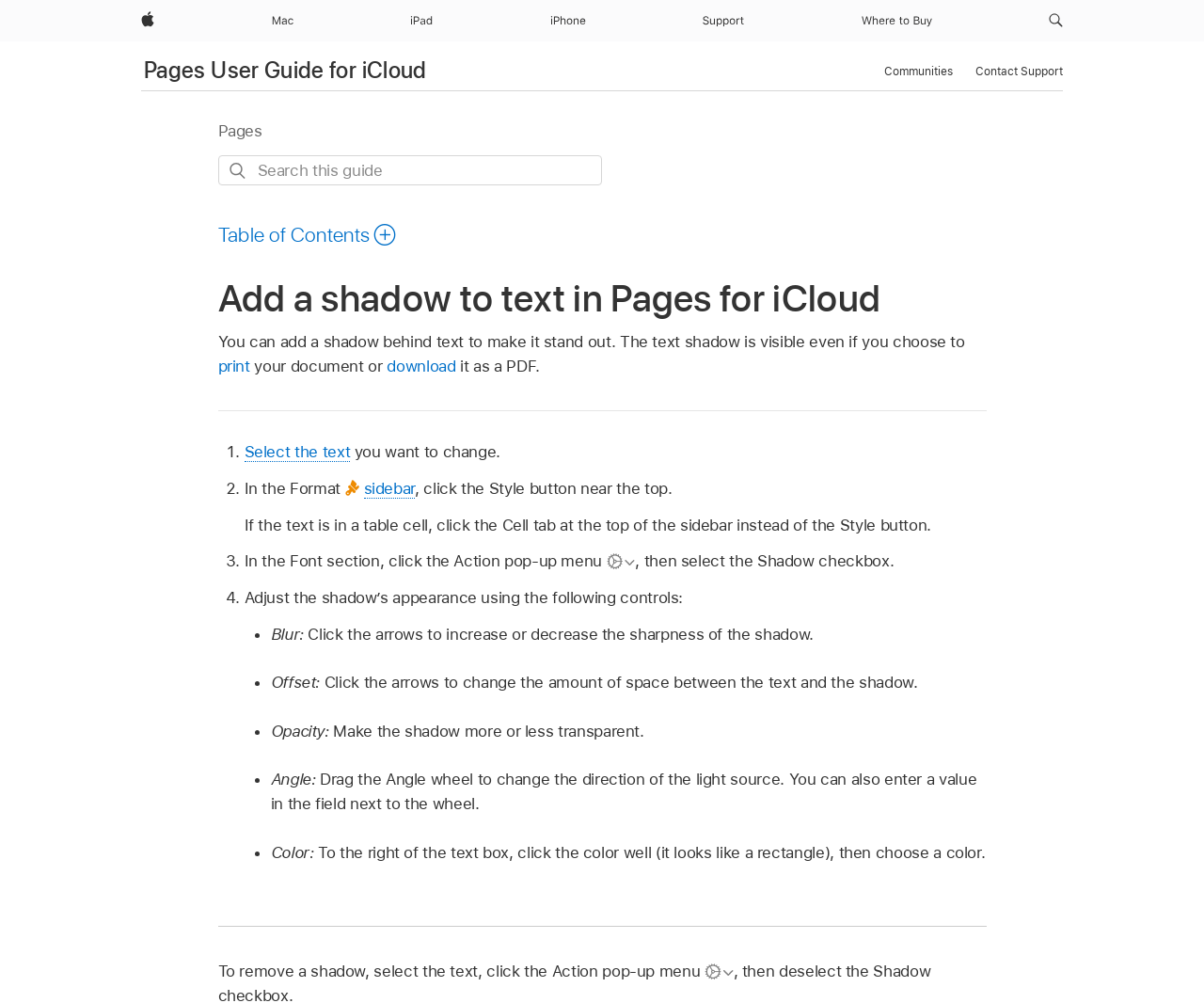Ascertain the bounding box coordinates for the UI element detailed here: "value="Submit"". The coordinates should be provided as [left, top, right, bottom] with each value being a float between 0 and 1.

None